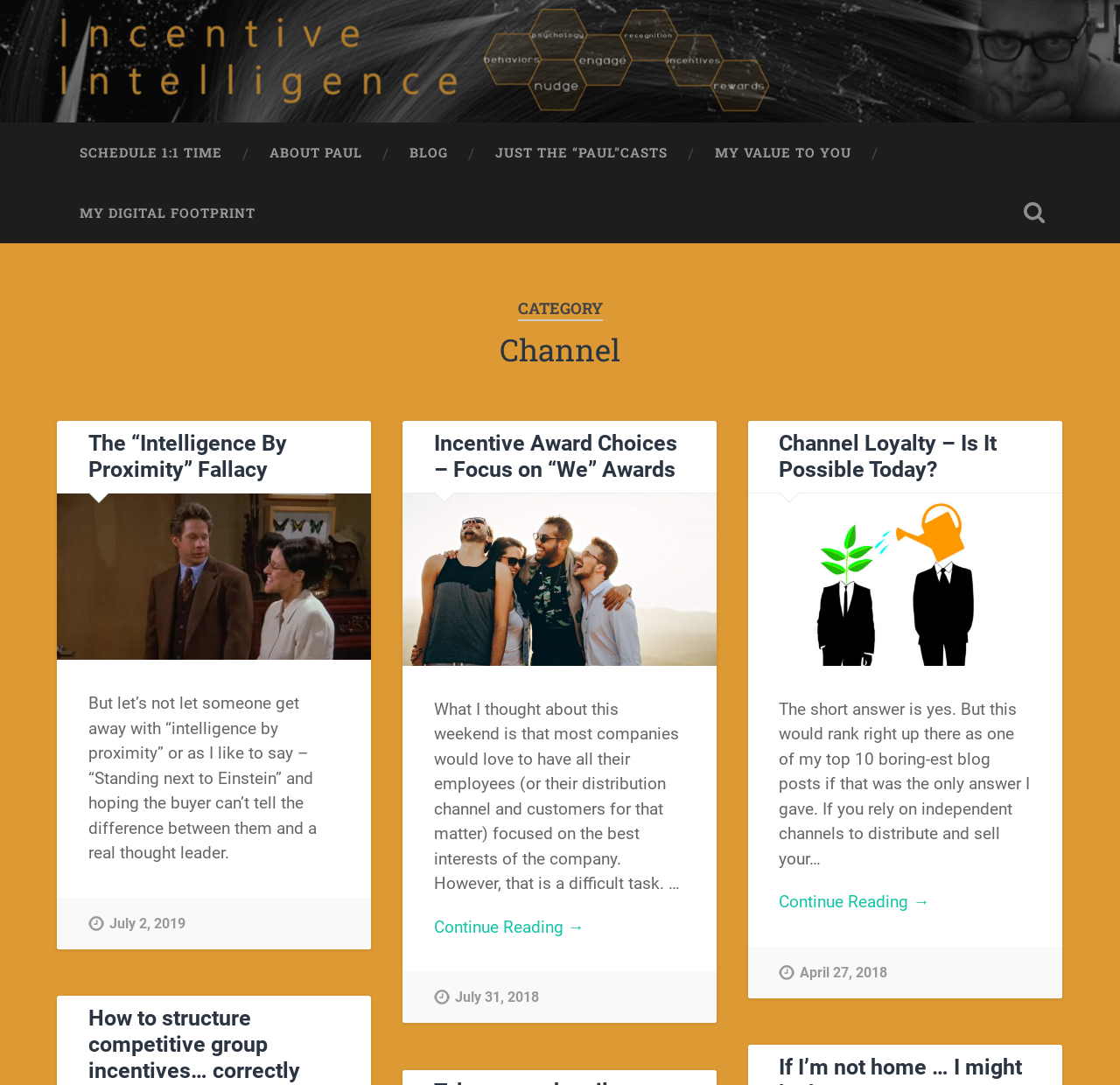Create a detailed narrative of the webpage’s visual and textual elements.

This webpage appears to be a blog or article listing page, with a focus on the "Channel" category. At the top, there are five navigation links: "SCHEDULE 1:1 TIME", "ABOUT PAUL", "BLOG", "JUST THE “PAUL”CASTS", and "MY VALUE TO YOU". Below these links, there is a search toggle button on the right side.

The main content area is divided into several sections, each containing a heading, a brief summary, and a "Continue Reading →" link. The first section is titled "The “Intelligence By Proximity” Fallacy" and discusses the concept of "intelligence by proximity" in a humorous tone. The second section, "Incentive Award Choices – Focus on “We” Awards", talks about the importance of focusing on "we" awards in incentive award choices. The third section, "Channel Loyalty – Is It Possible Today?", explores the possibility of achieving channel loyalty in today's market. The fourth and final section, "How to structure competitive group incentives… correctly", provides guidance on structuring competitive group incentives.

Each section has a heading, a brief summary, and a "Continue Reading →" link, with the date of publication displayed below the heading. There are also empty links scattered throughout the page, which may be placeholders or broken links. Overall, the webpage appears to be a collection of blog posts or articles related to the "Channel" category, with a focus on incentive intelligence and channel loyalty.